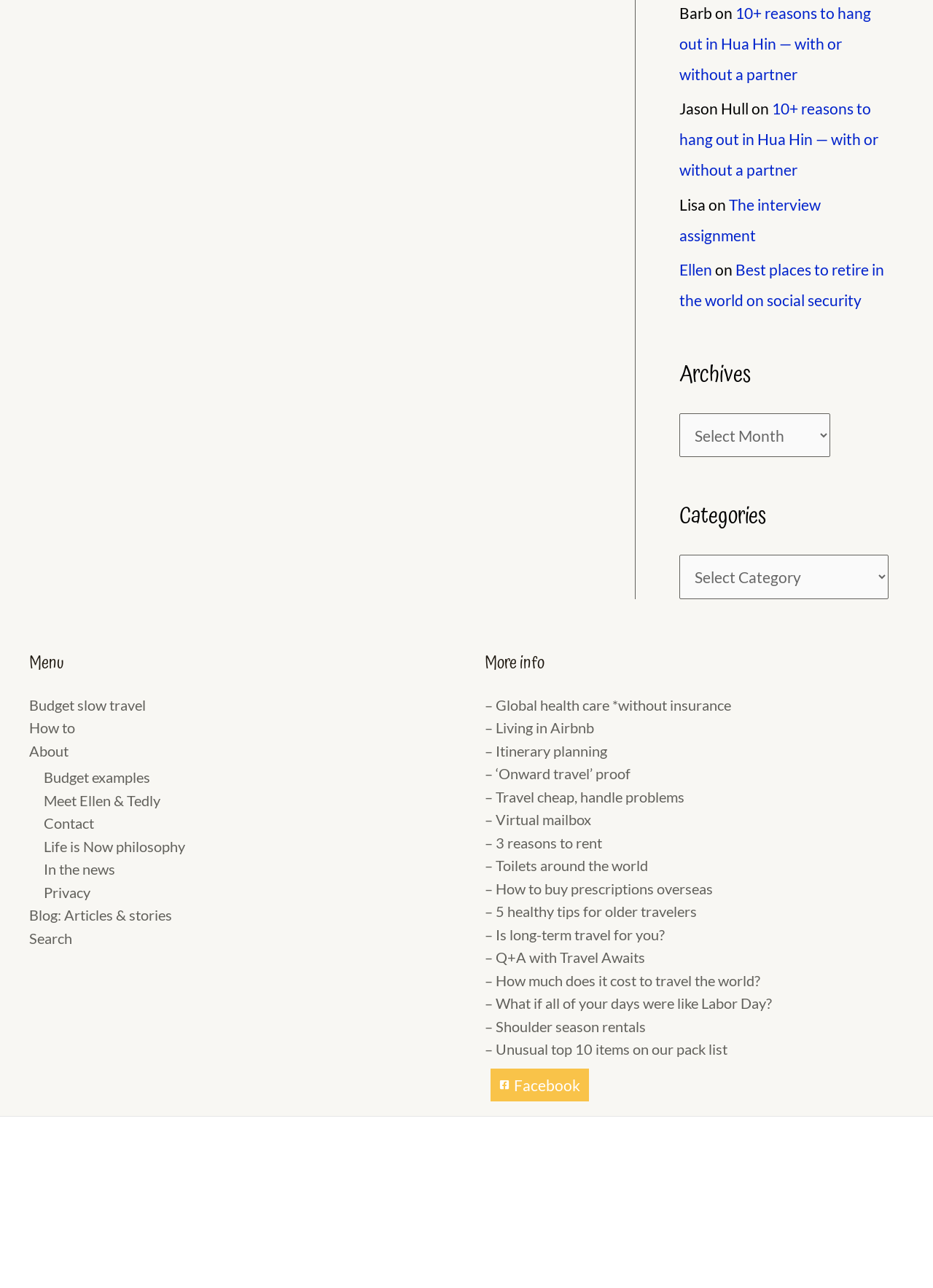Show the bounding box coordinates for the element that needs to be clicked to execute the following instruction: "Click on the 'Search' link". Provide the coordinates in the form of four float numbers between 0 and 1, i.e., [left, top, right, bottom].

[0.031, 0.721, 0.077, 0.735]